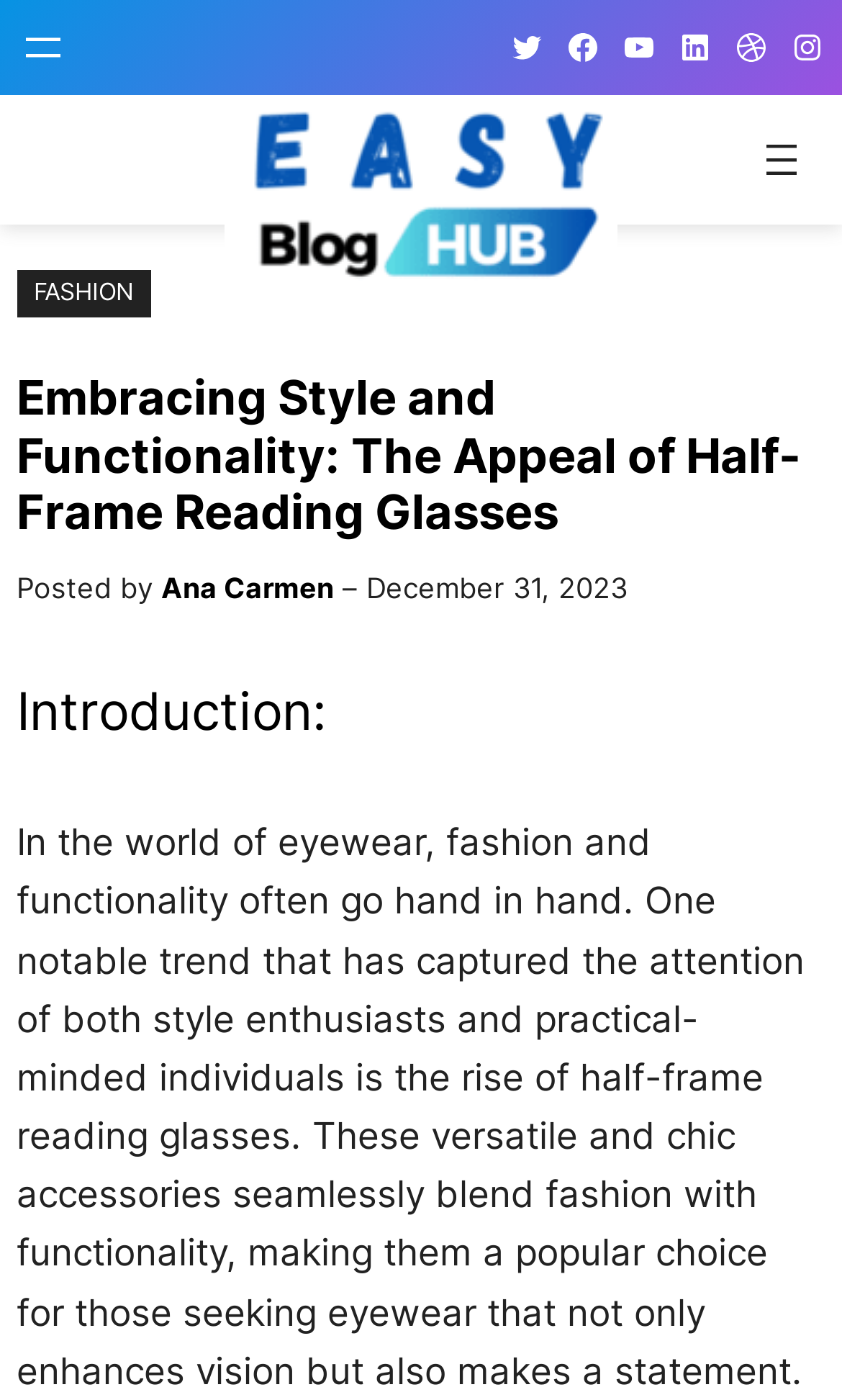Provide a thorough description of this webpage.

This webpage is about half-frame reading glasses, specifically discussing their charm and benefits. At the top left, there is a navigation menu with an "Open menu" button. On the top right, there are social media links to Twitter, Facebook, YouTube, LinkedIn, Dribbble, and Instagram. 

Below the navigation menu, there is a figure with a link to "Easy Blog Hub" and an image of the same name. 

On the top right corner, there is another navigation menu with an "Open menu" button. 

The main content of the webpage starts with a heading that reads "Embracing Style and Functionality: The Appeal of Half-Frame Reading Glasses". Below this heading, there is a section with the author's name, "Ana Carmen", and the date "December 31, 2023". 

The article then begins with an "Introduction" section, which is likely to discuss the benefits and charm of half-frame reading glasses.